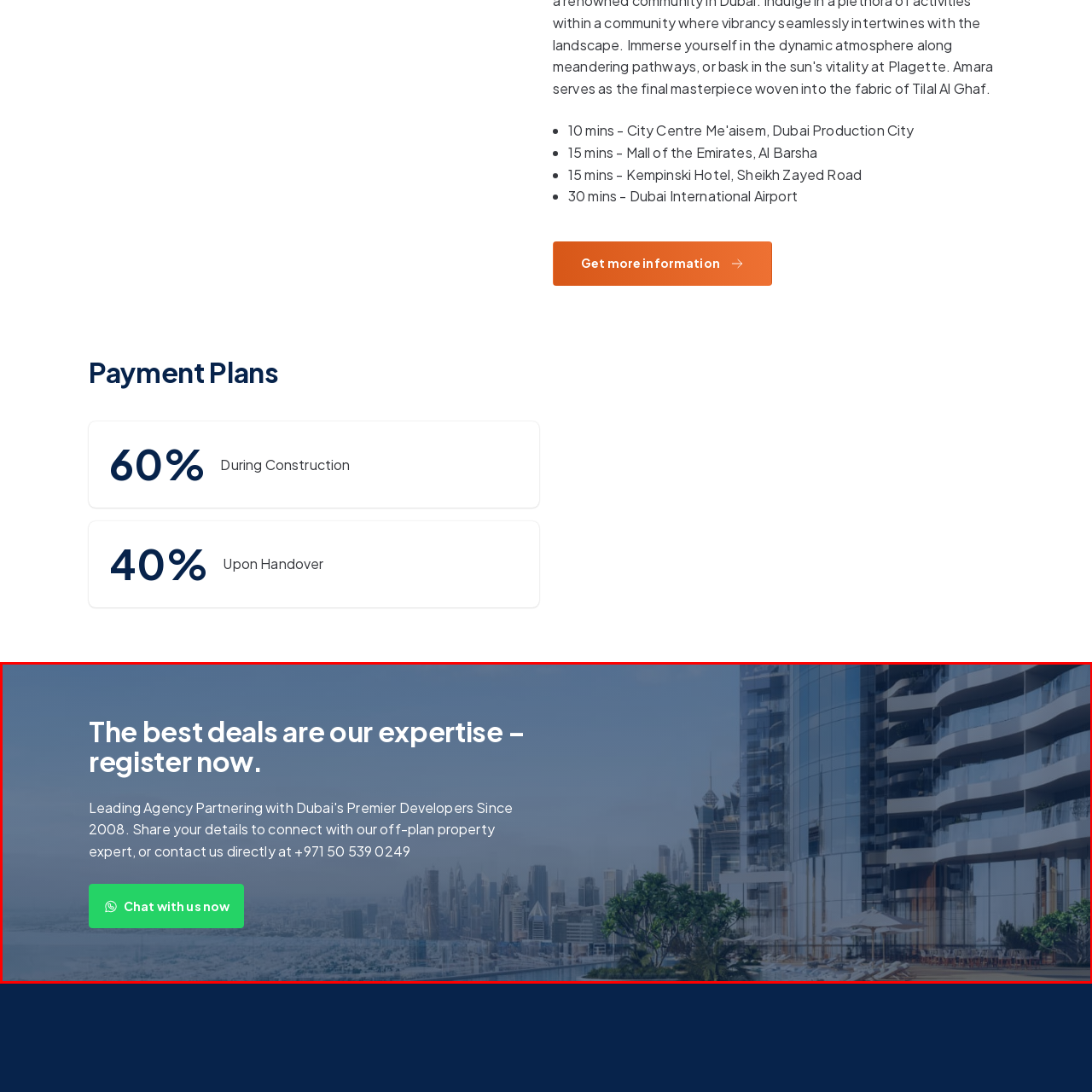Check the image highlighted in red, How can potential clients connect with a property expert?
 Please answer in a single word or phrase.

Via WhatsApp